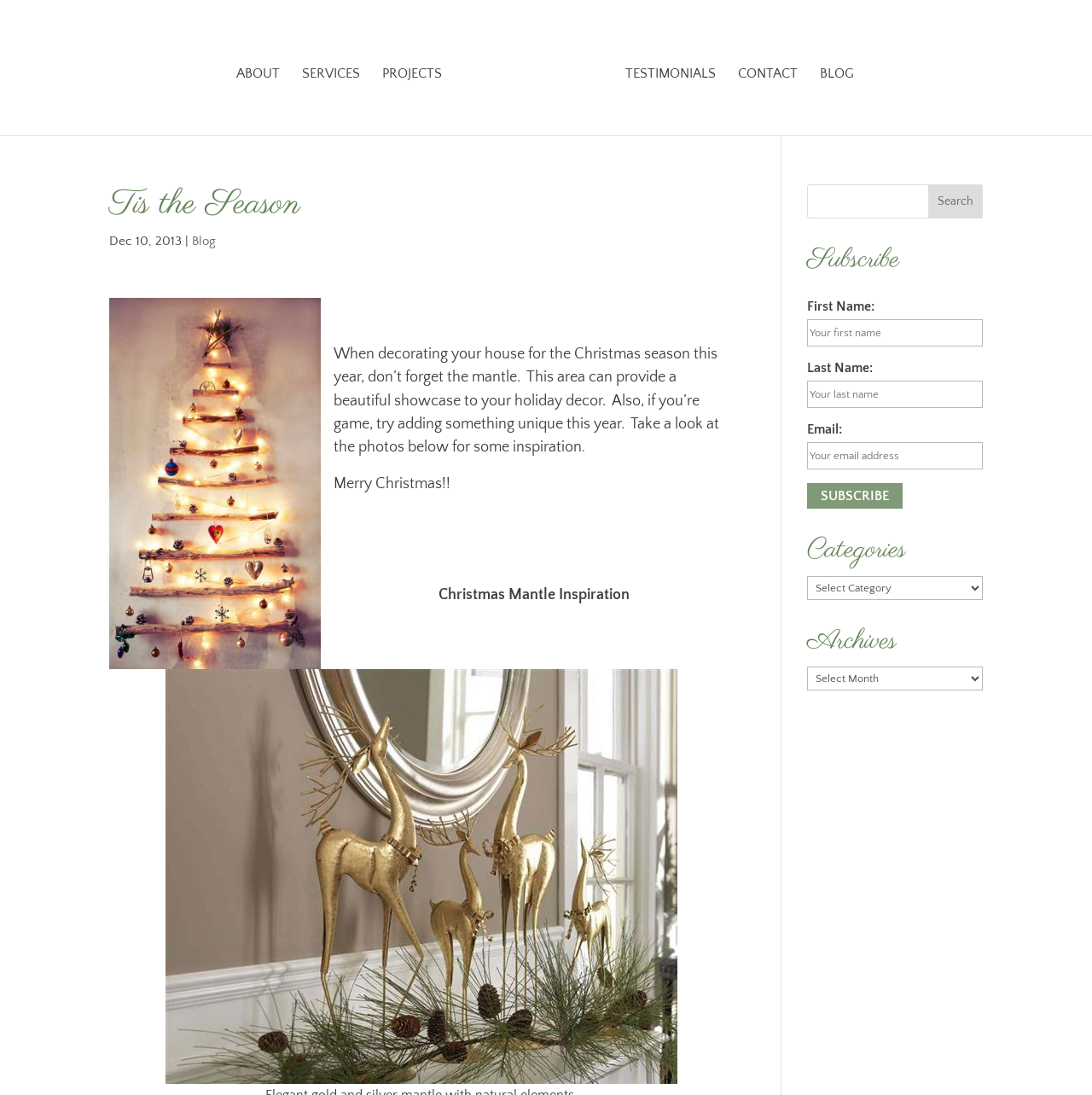Please specify the bounding box coordinates of the clickable region necessary for completing the following instruction: "Search for something". The coordinates must consist of four float numbers between 0 and 1, i.e., [left, top, right, bottom].

[0.739, 0.168, 0.9, 0.2]